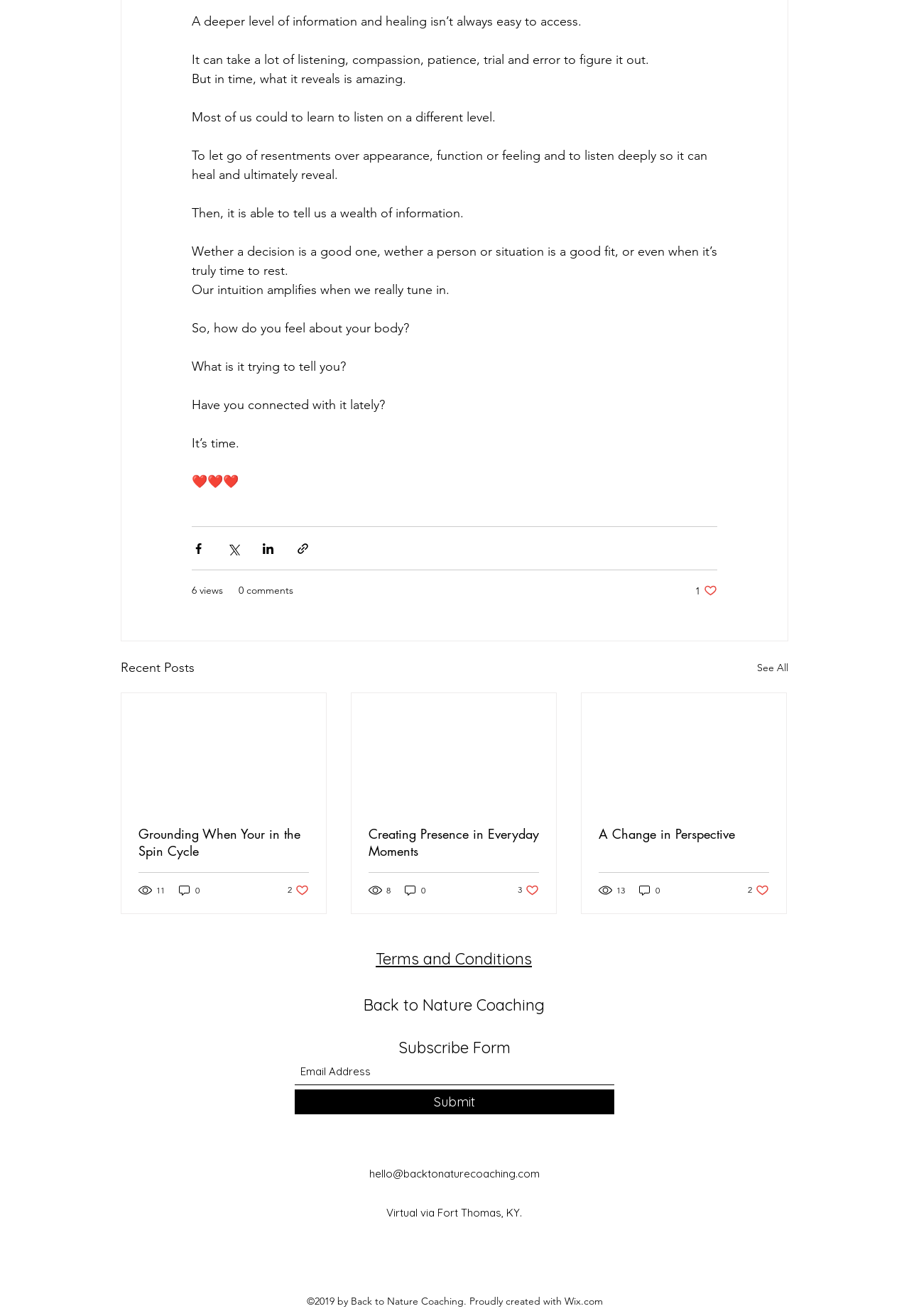Determine the bounding box coordinates for the element that should be clicked to follow this instruction: "Visit the Terms and Conditions page". The coordinates should be given as four float numbers between 0 and 1, in the format [left, top, right, bottom].

[0.413, 0.721, 0.585, 0.736]